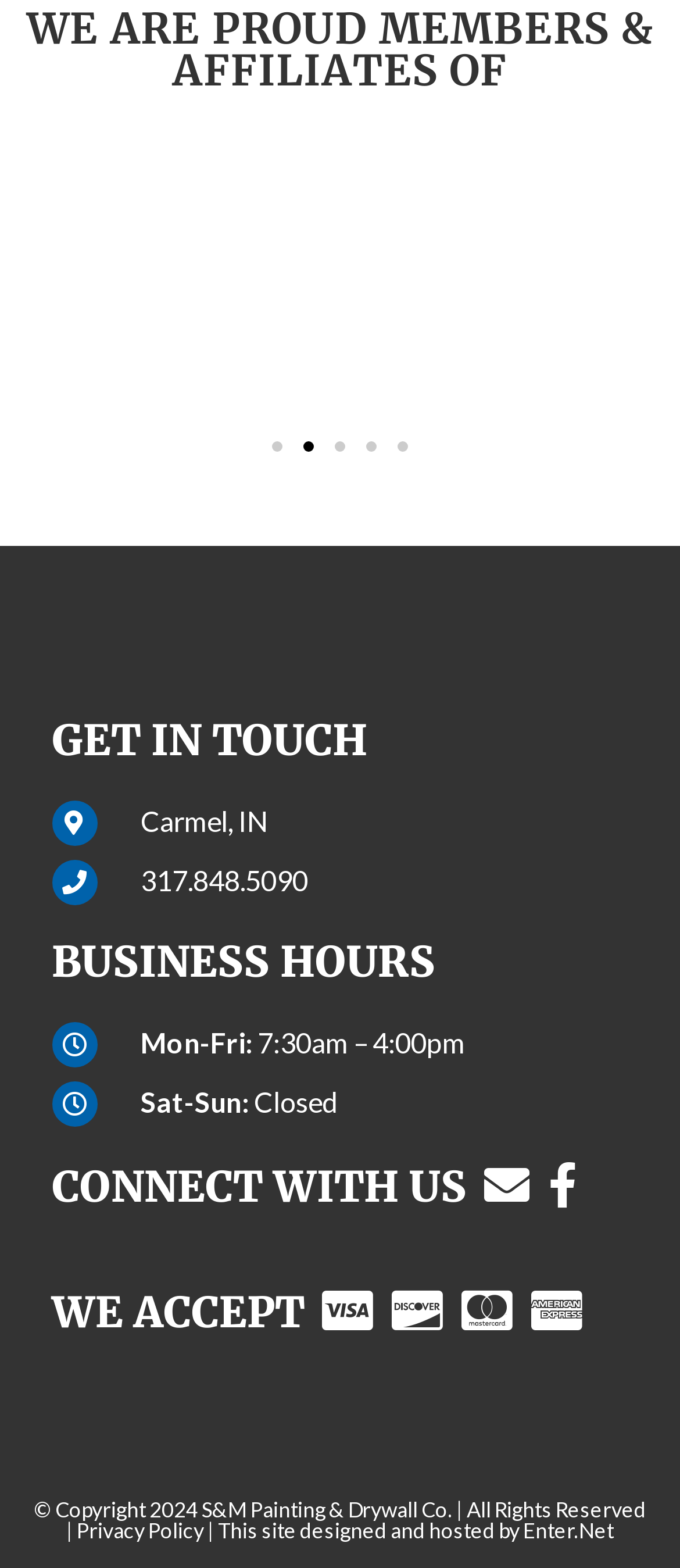How many slides are available?
Refer to the image and give a detailed answer to the query.

I counted the number of 'Go to slide' buttons, which are 5, indicating that there are 5 slides available.